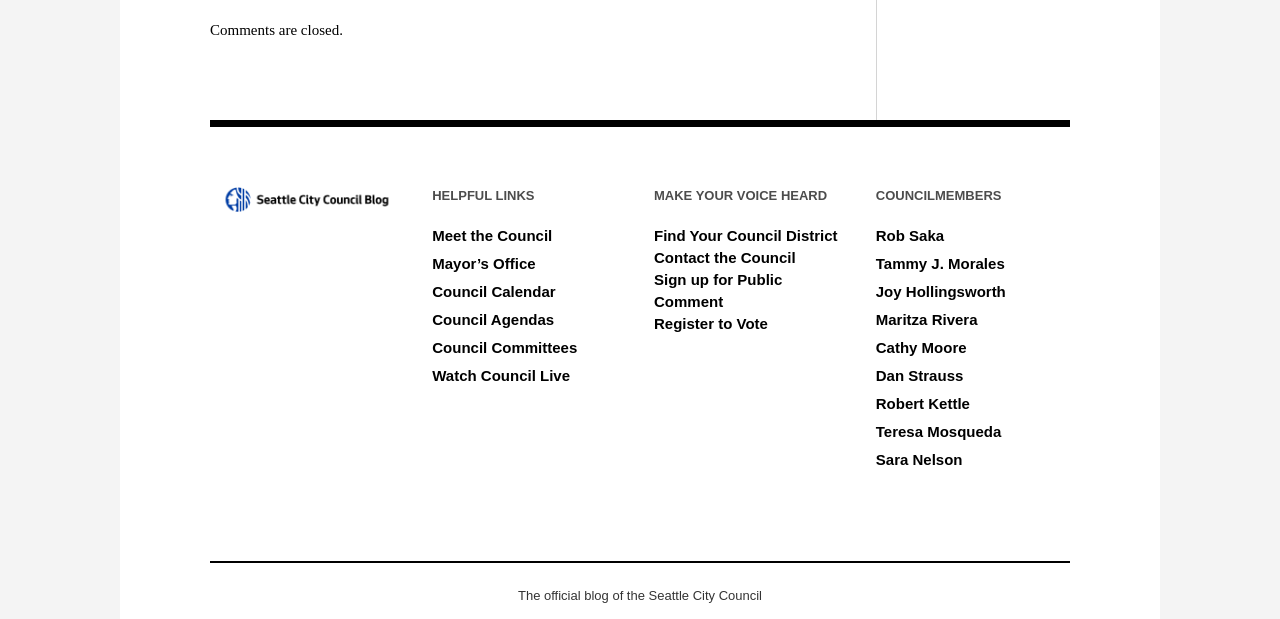Please mark the bounding box coordinates of the area that should be clicked to carry out the instruction: "Find Your Council District".

[0.511, 0.367, 0.654, 0.394]